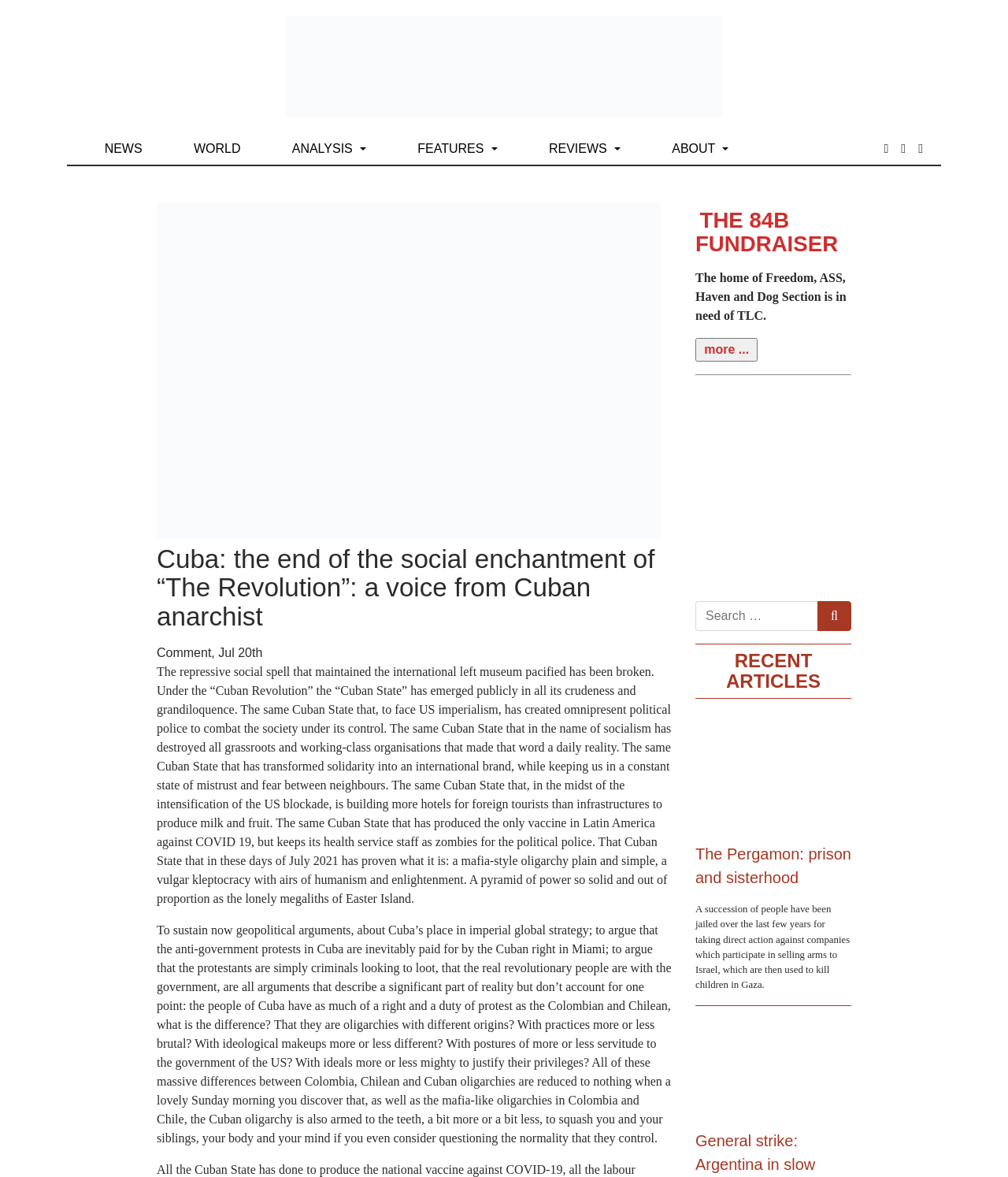Detail the webpage's structure and highlights in your description.

This webpage appears to be a news article or blog post from Freedom News, with a focus on anarchist perspectives. At the top of the page, there is a logo and a link to "Freedom News" on the left, accompanied by a row of navigation links to different sections of the website, including "NEWS", "WORLD", "ANALYSIS", "FEATURES", "REVIEWS", and "ABOUT".

Below the navigation links, there is a large heading that reads "Cuba: the end of the social enchantment of “The Revolution”: a voice from Cuban anarchist". This is followed by a brief description of the article, which discusses the Cuban State and its repressive nature.

The main content of the article is divided into two long paragraphs of text, which discuss the Cuban State's actions and the author's perspective on the situation. The text is dense and philosophical, with the author arguing that the Cuban State is a mafia-style oligarchy that prioritizes its own power over the needs of its people.

To the right of the main article, there is a sidebar with several sections. The first section is headed "THE 84B FUNDRAISER" and appears to be a call for donations to support a project or organization. Below this, there is a section with a search bar and a button to search the website. Further down, there is a section headed "RECENT ARTICLES" with a list of links to other articles on the website, including one titled "The Pergamon: prison and sisterhood".

Throughout the page, there are several images and icons, including a logo for Freedom News and a separator line that divides the main article from the sidebar. The overall layout is clean and easy to navigate, with clear headings and concise text.